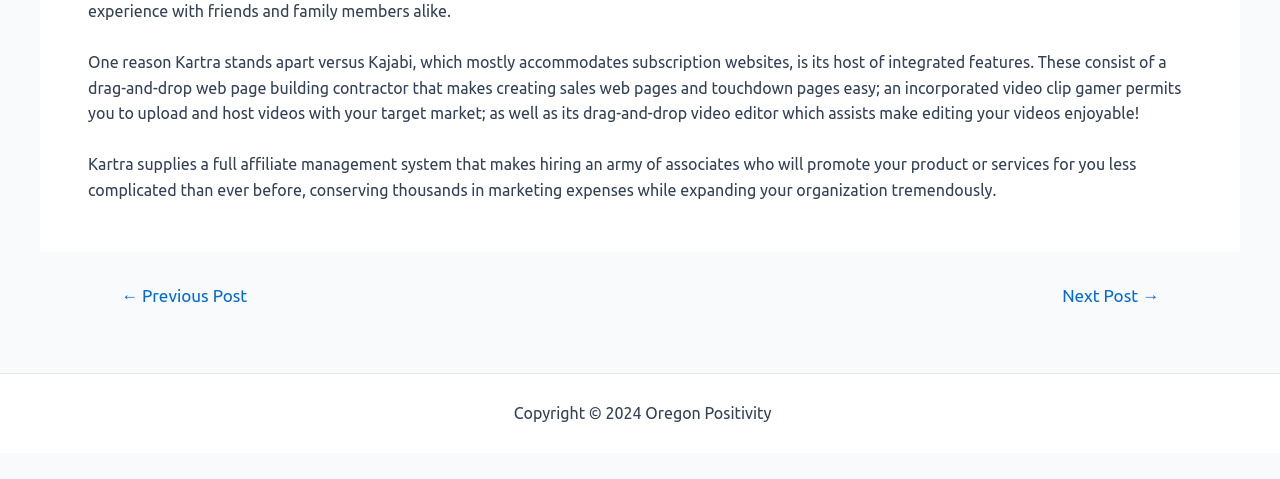Answer this question using a single word or a brief phrase:
What is the greeting message on the webpage?

Welcome